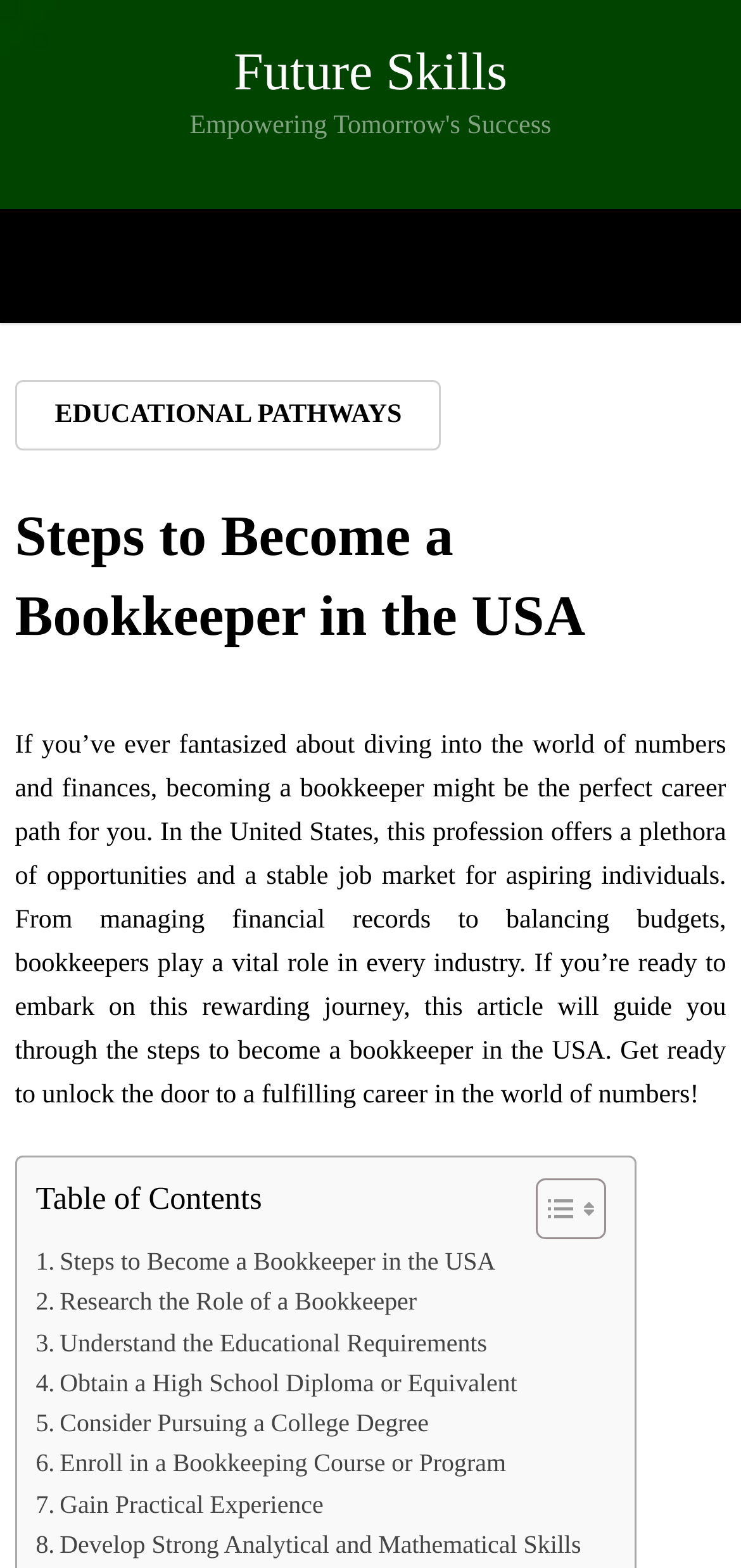Please specify the bounding box coordinates of the area that should be clicked to accomplish the following instruction: "Toggle the table of contents". The coordinates should consist of four float numbers between 0 and 1, i.e., [left, top, right, bottom].

[0.684, 0.75, 0.804, 0.792]